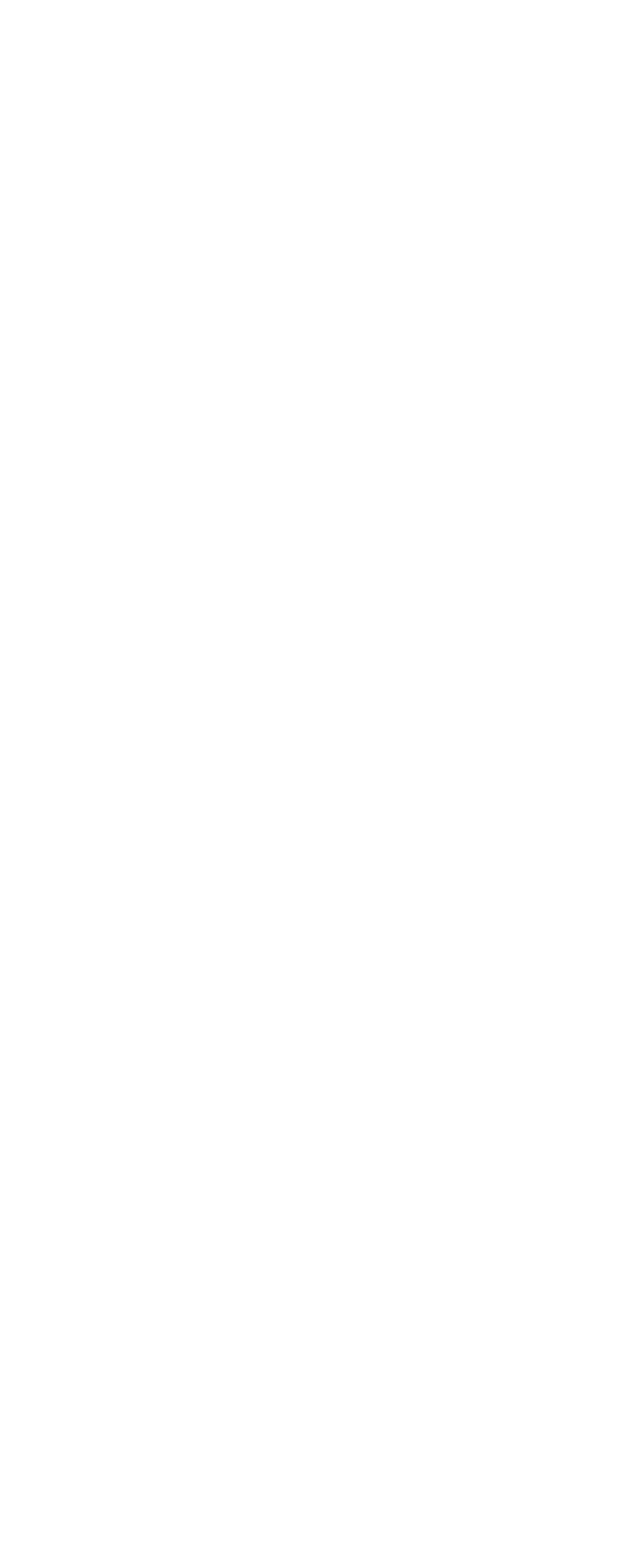Please specify the bounding box coordinates of the element that should be clicked to execute the given instruction: 'Check office hours'. Ensure the coordinates are four float numbers between 0 and 1, expressed as [left, top, right, bottom].

[0.221, 0.276, 0.614, 0.294]